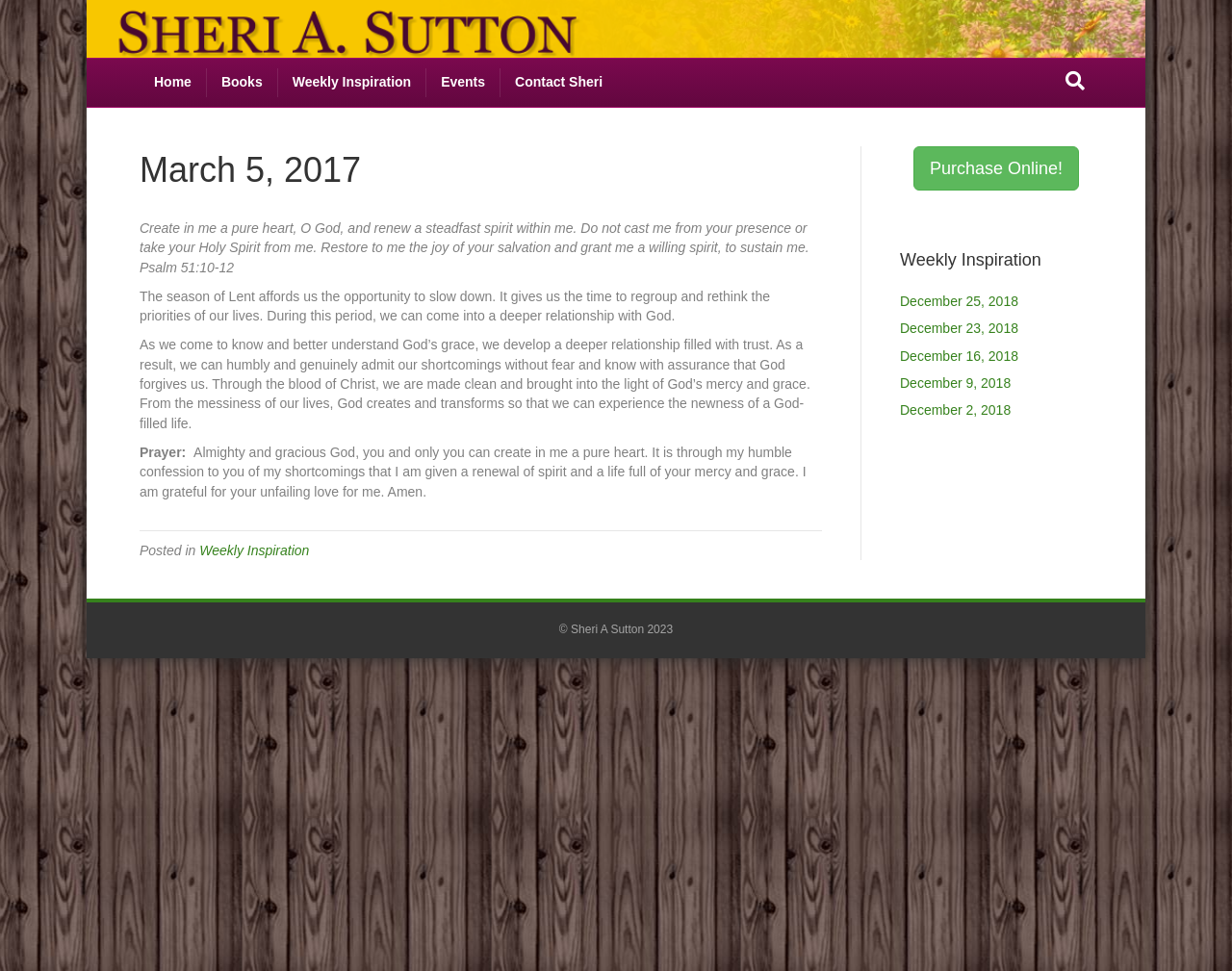Create an elaborate caption that covers all aspects of the webpage.

This webpage appears to be a blog or personal website, with a focus on inspirational and spiritual content. At the top of the page, there is a navigation menu with links to "Home", "Books", "Weekly Inspiration", "Events", and "Contact Sheri". To the right of the navigation menu, there is a search bar.

Below the navigation menu, the main content area is divided into two sections. On the left, there is an article with a heading that matches the title of the webpage, "March 5, 2017 – Sheri A. Sutton". The article contains a series of paragraphs with inspirational quotes and reflections, including a passage from Psalm 51:10-12. The text is accompanied by a prayer and a posting information section.

On the right side of the main content area, there are two complementary sections. The top section contains a button labeled "Purchase Online!", while the bottom section is headed "Weekly Inspiration" and lists several links to previous inspirational posts, dated from December 2, 2018, to December 25, 2018.

At the very bottom of the page, there is a footer section with a copyright notice, "© Sheri A Sutton 2023".